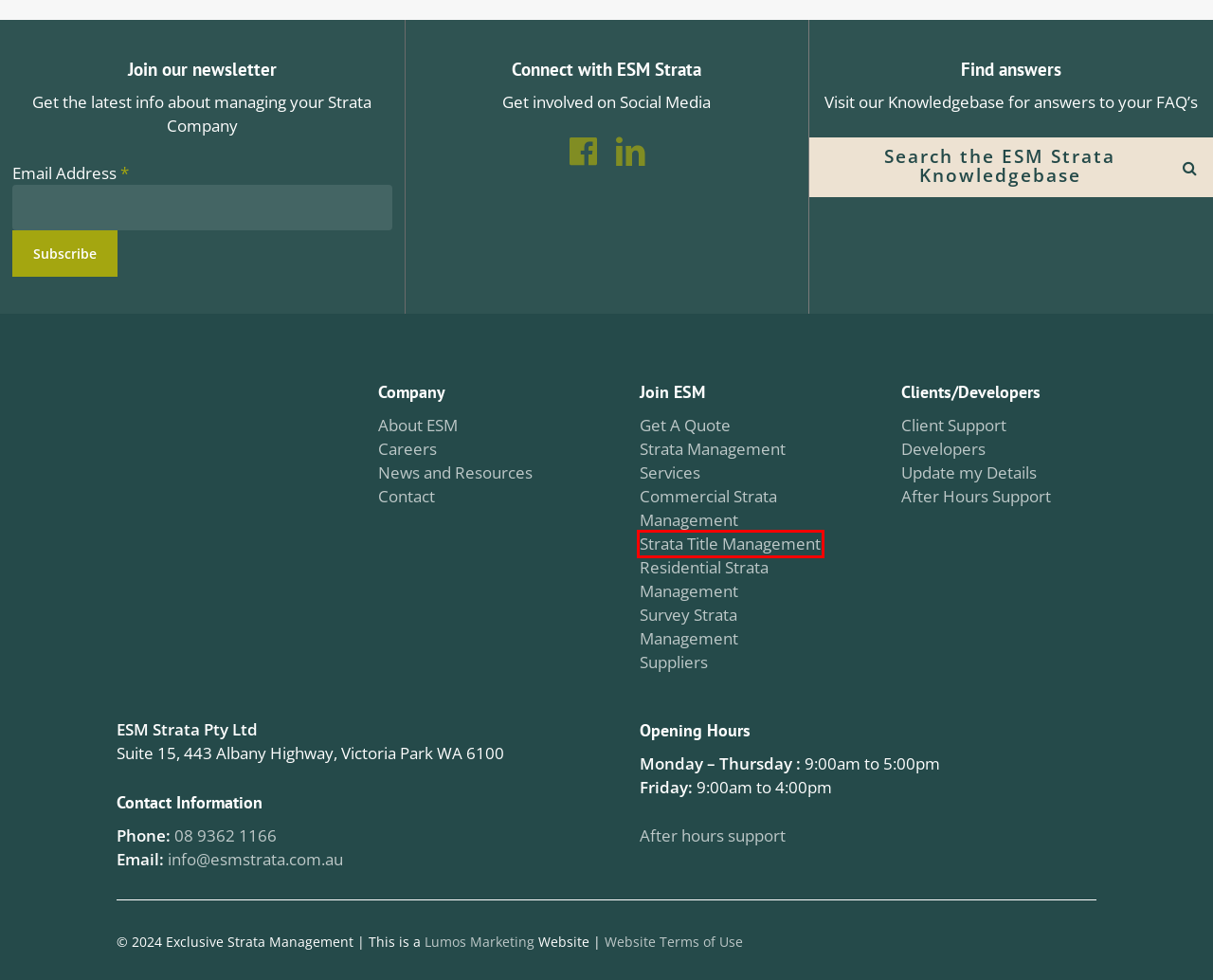You have a screenshot showing a webpage with a red bounding box highlighting an element. Choose the webpage description that best fits the new webpage after clicking the highlighted element. The descriptions are:
A. Survey Strata Management Services | What is Survey Strata?
B. Professional Strata Management Services | ESM Strata Perth
C. Careers in Strata Management
D. Commercial Strata Management Services | ESM Strata Perth
E. Residenial Strata Management Services | ESM Strata Perth
F. The Crucial Role of an Effective Strata Council
G. Terms of Use - Exclusive Strata Management
H. Strata Title Management | Perth's leading Management Company

H